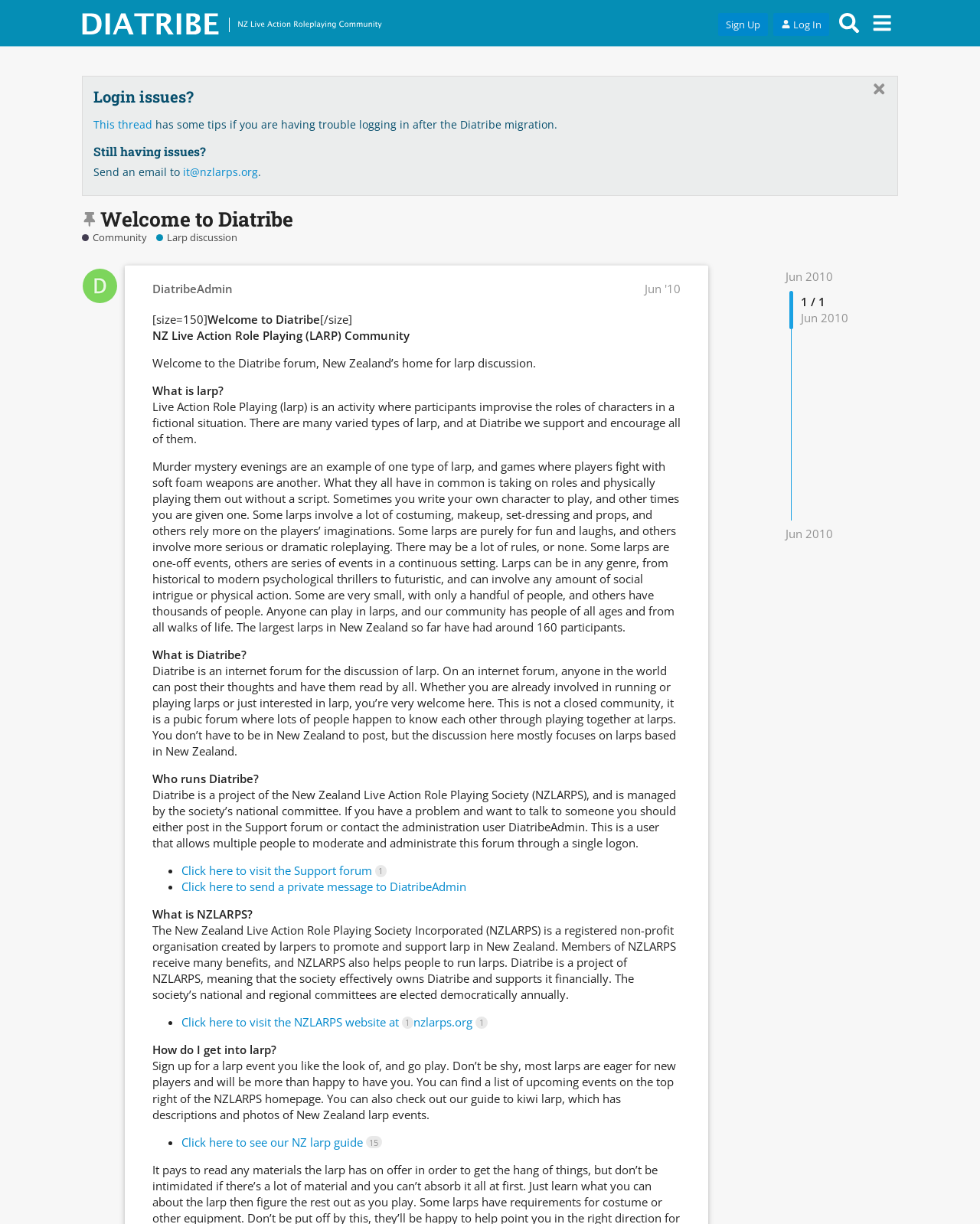Highlight the bounding box coordinates of the element that should be clicked to carry out the following instruction: "Click the 'Log In' button". The coordinates must be given as four float numbers ranging from 0 to 1, i.e., [left, top, right, bottom].

[0.789, 0.01, 0.846, 0.029]